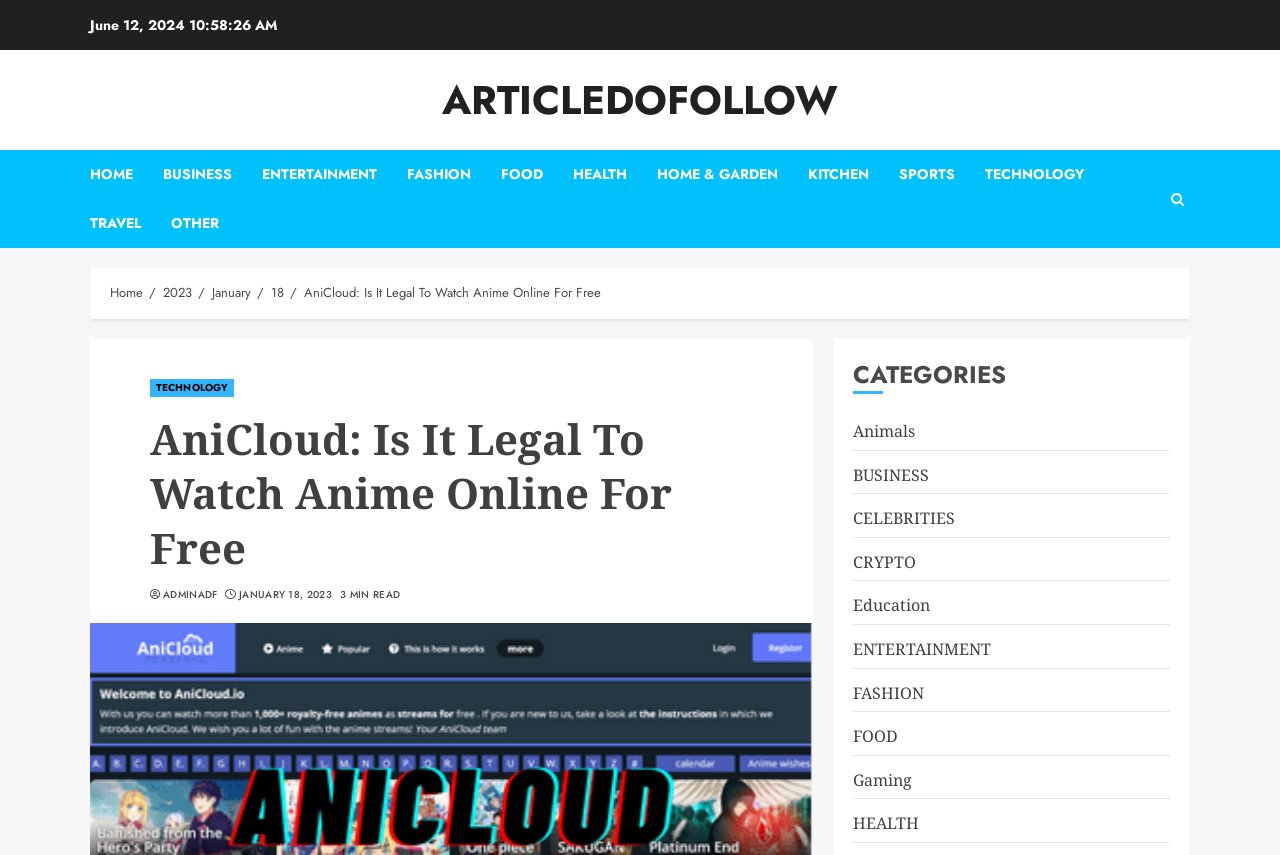Locate the bounding box coordinates of the area to click to fulfill this instruction: "Check out FASHION link". The bounding box should be presented as four float numbers between 0 and 1, in the order [left, top, right, bottom].

[0.318, 0.175, 0.391, 0.233]